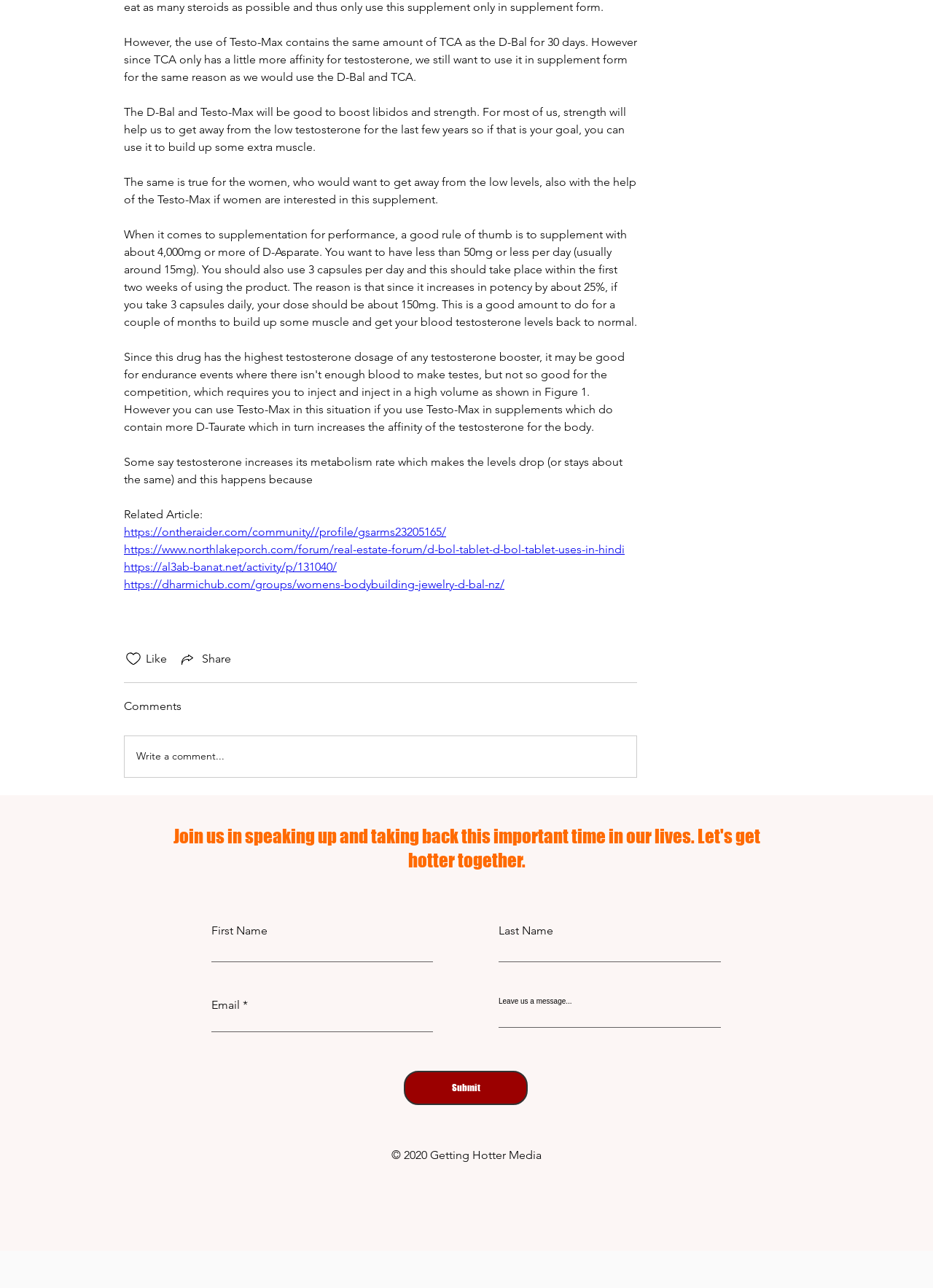Identify the bounding box for the UI element that is described as follows: "Write a comment...Write a comment...".

[0.134, 0.572, 0.682, 0.603]